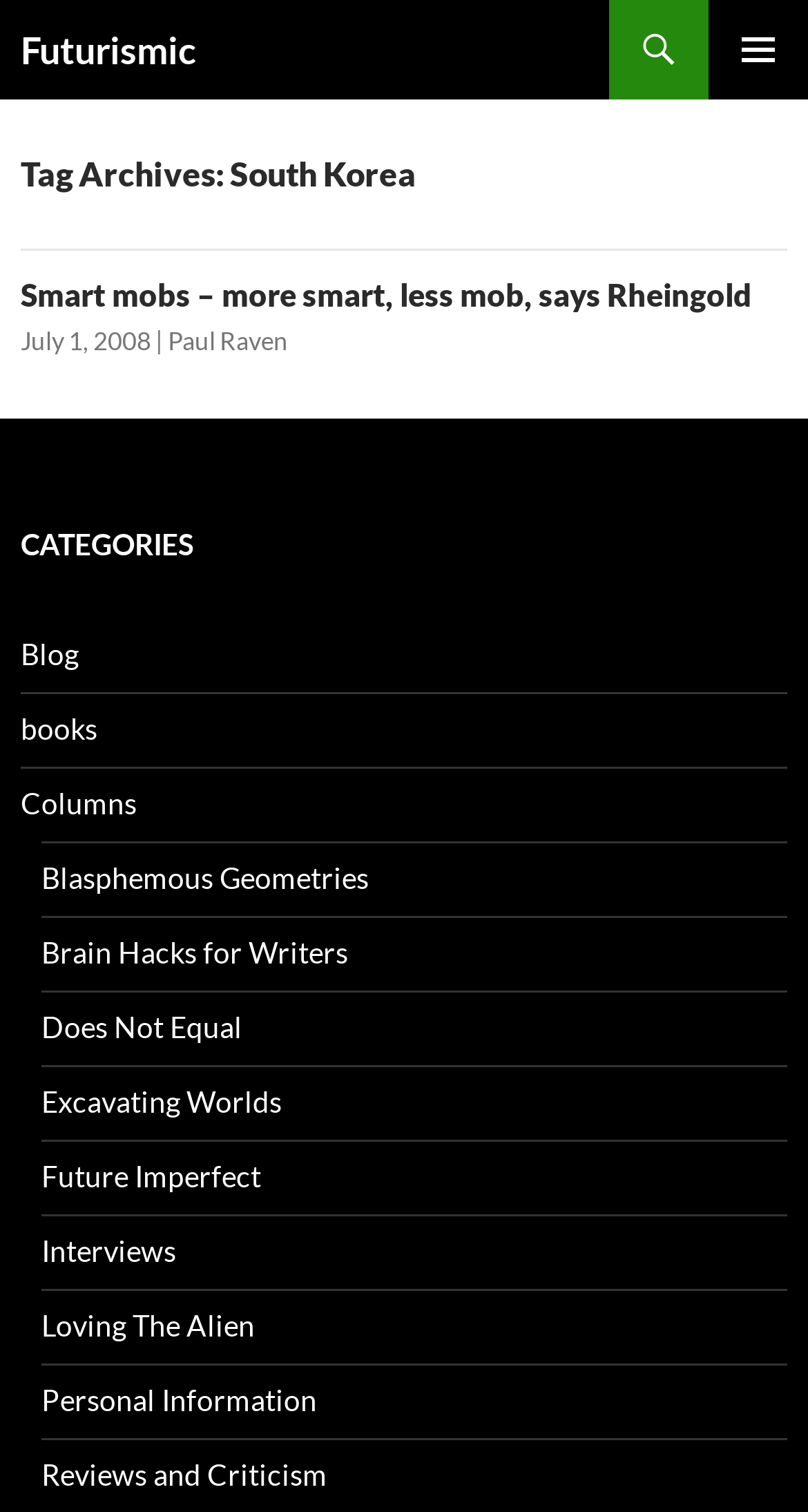Show the bounding box coordinates of the element that should be clicked to complete the task: "View the CATEGORIES section".

[0.026, 0.344, 0.974, 0.377]